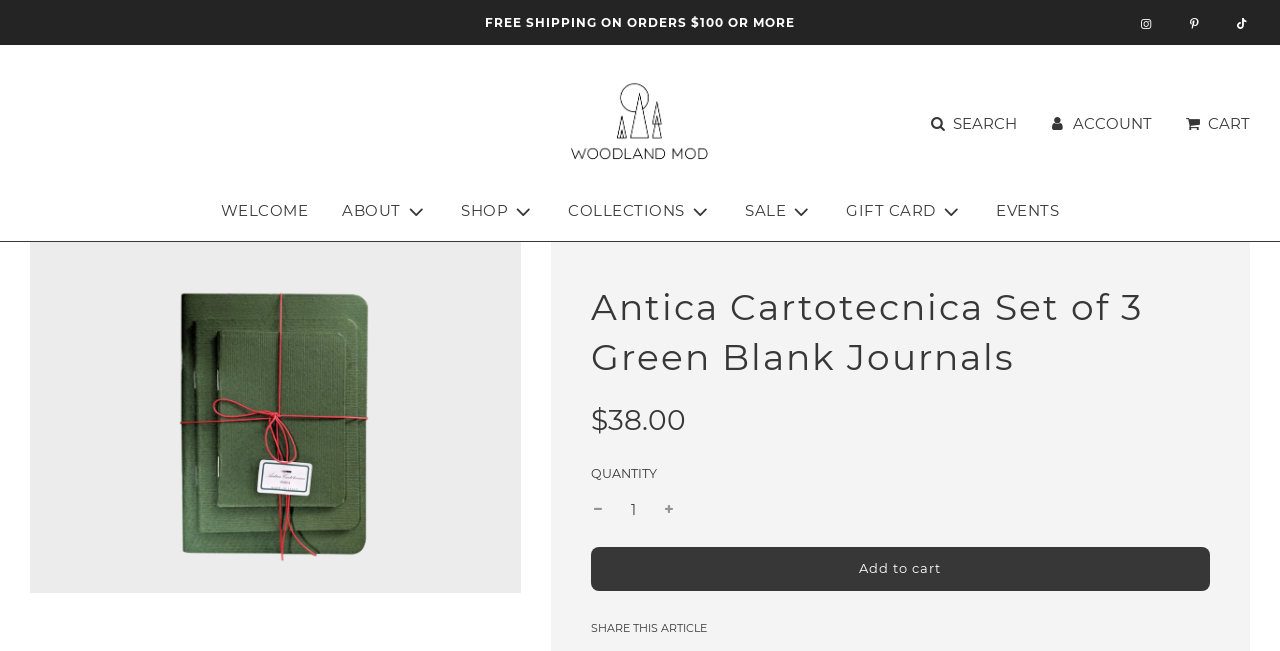Respond to the following query with just one word or a short phrase: 
What is the theme of the product image?

Woodland